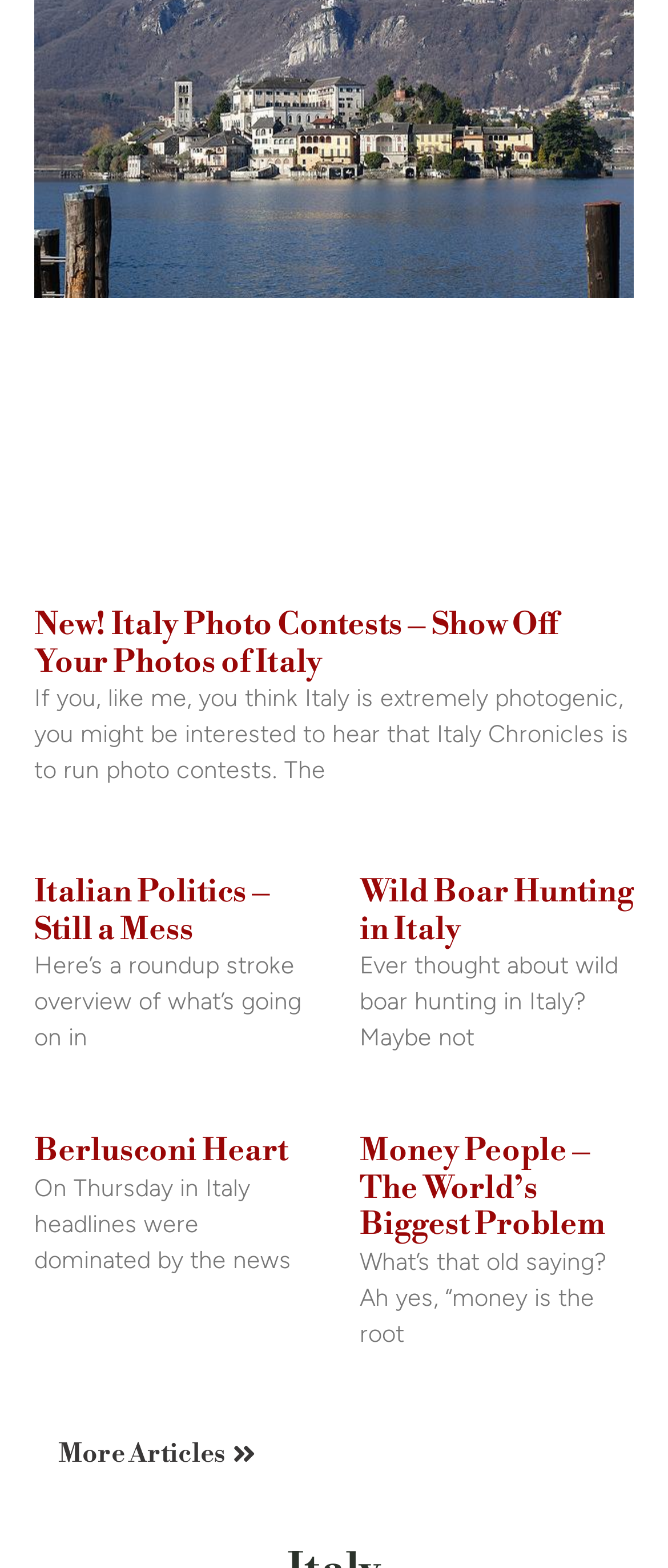What is the topic of the first article?
Based on the screenshot, provide your answer in one word or phrase.

Italy Photo Contests